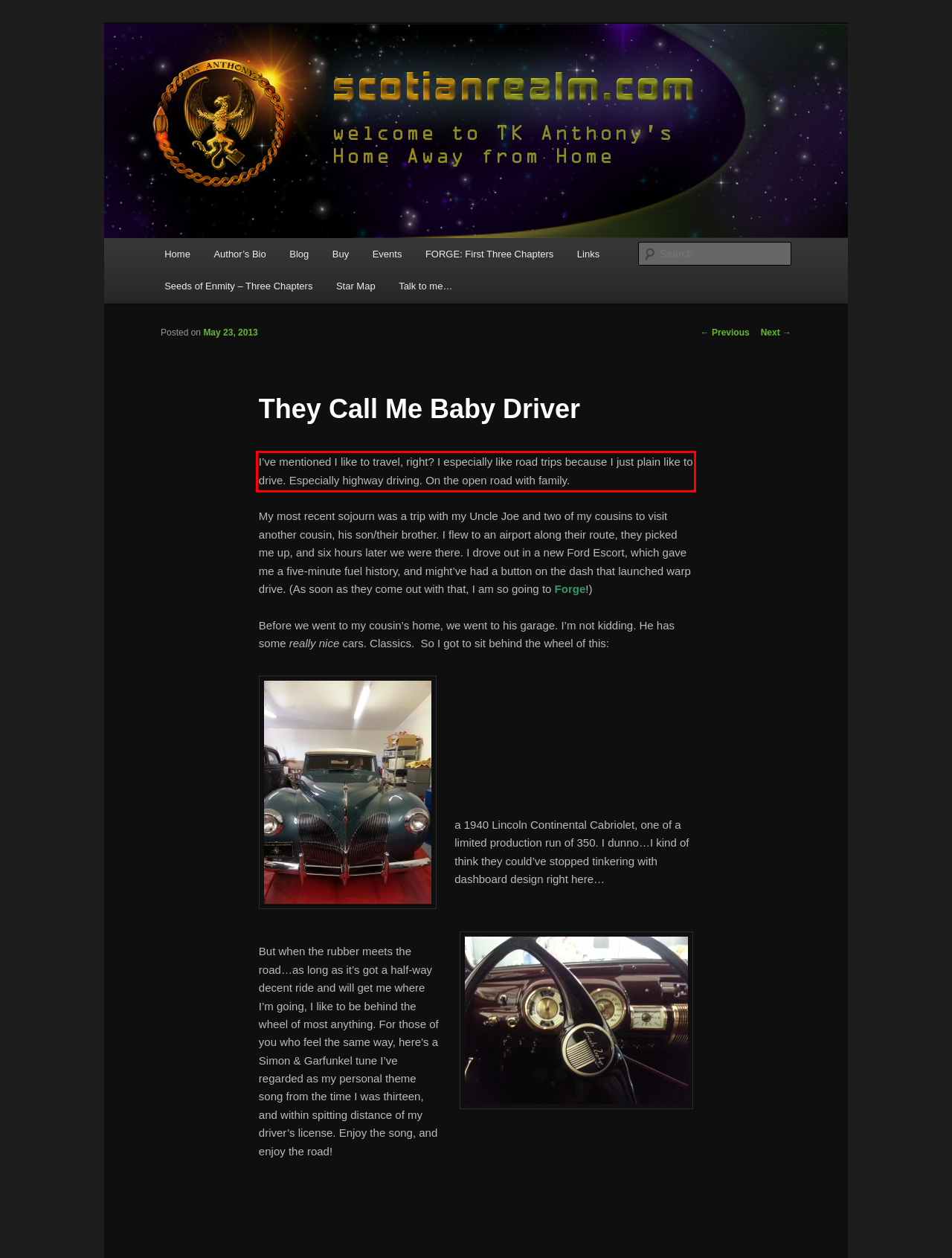Perform OCR on the text inside the red-bordered box in the provided screenshot and output the content.

I’ve mentioned I like to travel, right? I especially like road trips because I just plain like to drive. Especially highway driving. On the open road with family.